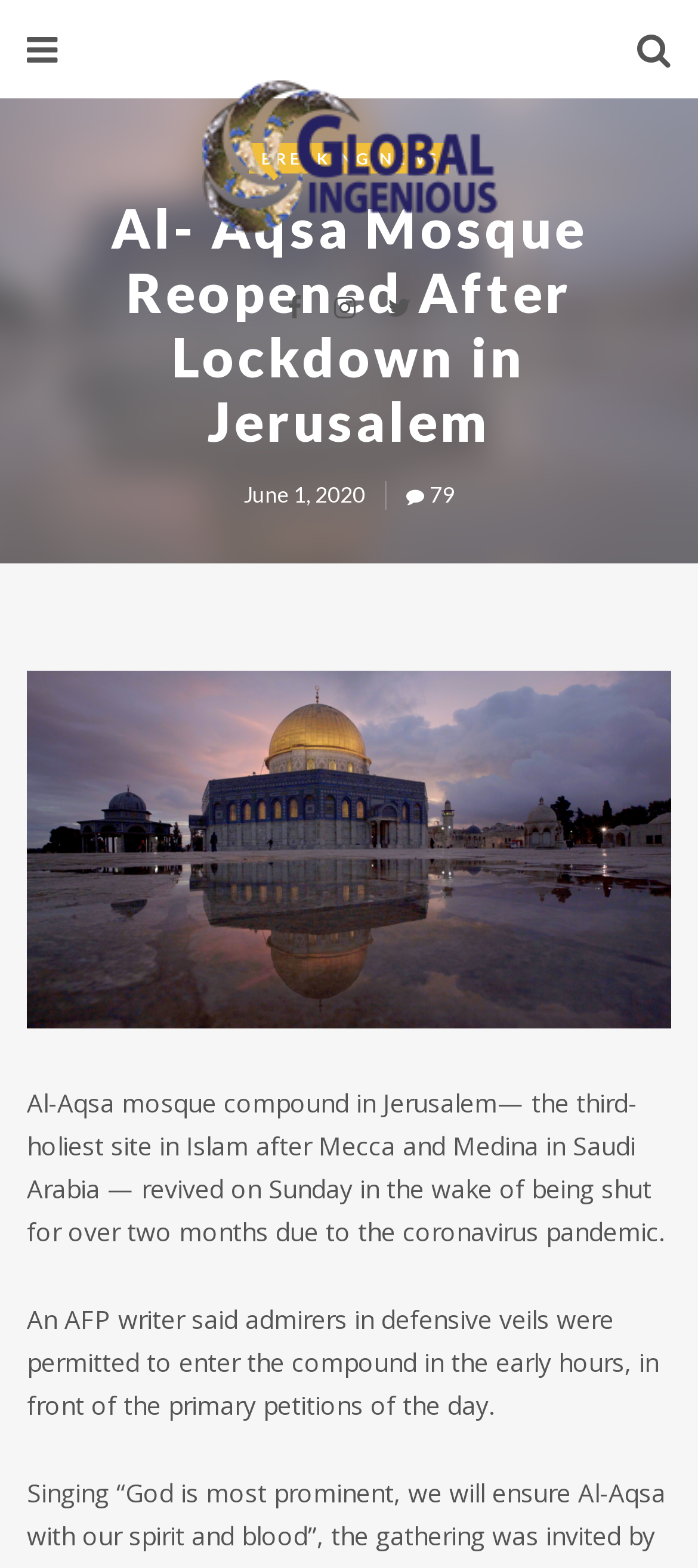Offer a comprehensive description of the webpage’s content and structure.

The webpage is about the reopening of Al-Aqsa Mosque in Jerusalem after a lockdown, as indicated by the title. At the top, there are several social media links, including Facebook, Twitter, and Instagram, aligned horizontally across the page. 

Below the social media links, there is a table layout that spans the entire width of the page. Within this table, there is a "BREAKING NEWS" link on the left side, followed by the main title "Al- Aqsa Mosque Reopened After Lockdown in Jerusalem" in a larger font. 

On the right side of the title, there is a date "June 1, 2020" and a number "79" which may indicate the number of comments or views. 

Below the title, there are two paragraphs of text. The first paragraph describes the reopening of the Al-Aqsa mosque compound in Jerusalem, which is the third-holiest site in Islam, after being shut for over two months due to the coronavirus pandemic. The second paragraph mentions that worshippers in protective veils were allowed to enter the compound early in the morning, before the main prayers of the day.